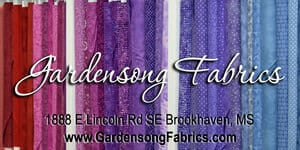What is the address of the fabric store?
Refer to the image and provide a thorough answer to the question.

The address of the fabric store is provided below the logo, giving customers the location of the physical store.